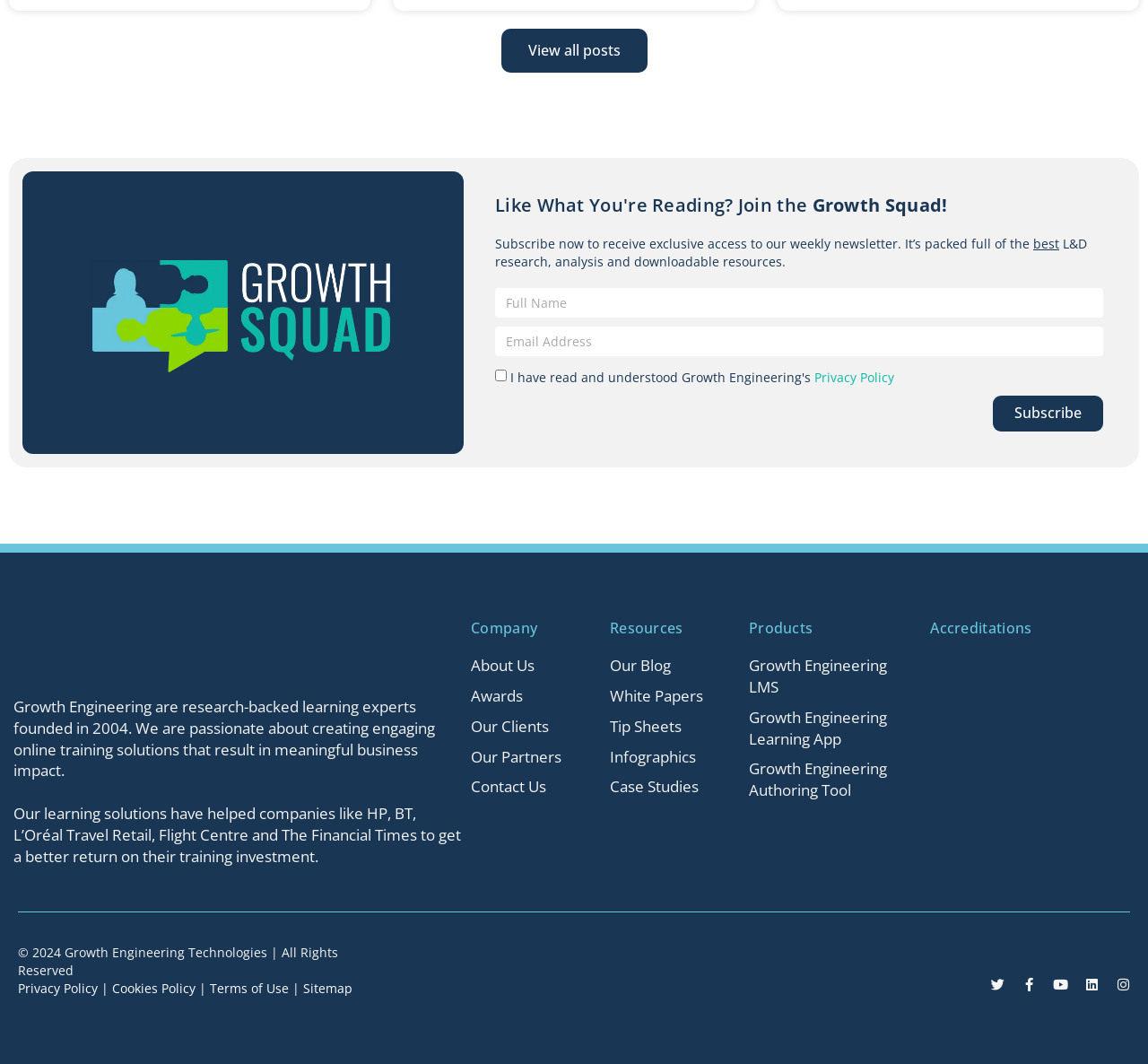Please identify the bounding box coordinates of the element that needs to be clicked to perform the following instruction: "Read the privacy policy".

[0.709, 0.346, 0.779, 0.362]